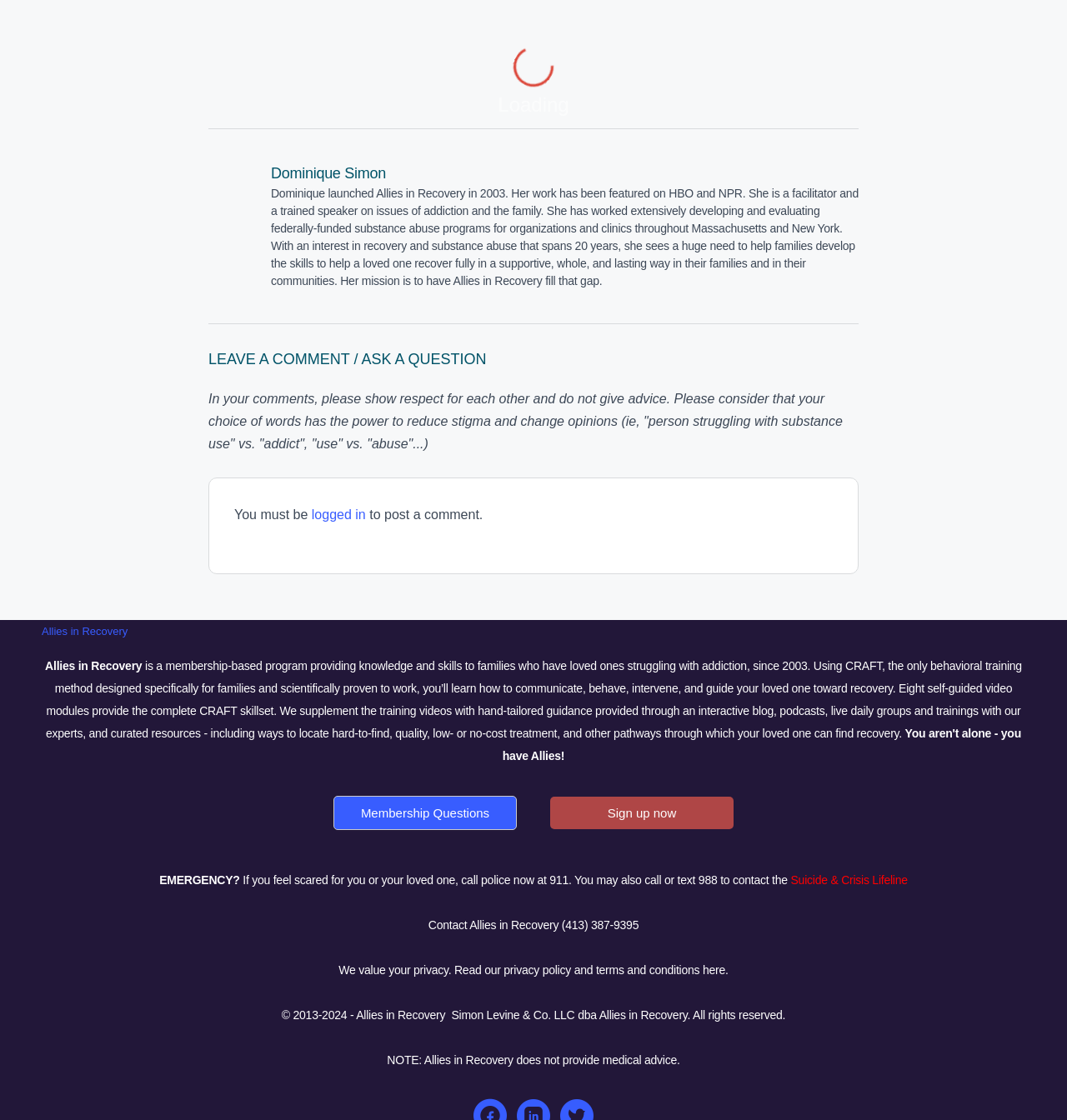Determine the bounding box coordinates of the element's region needed to click to follow the instruction: "Click on the link to sign up now". Provide these coordinates as four float numbers between 0 and 1, formatted as [left, top, right, bottom].

[0.5, 0.711, 0.703, 0.753]